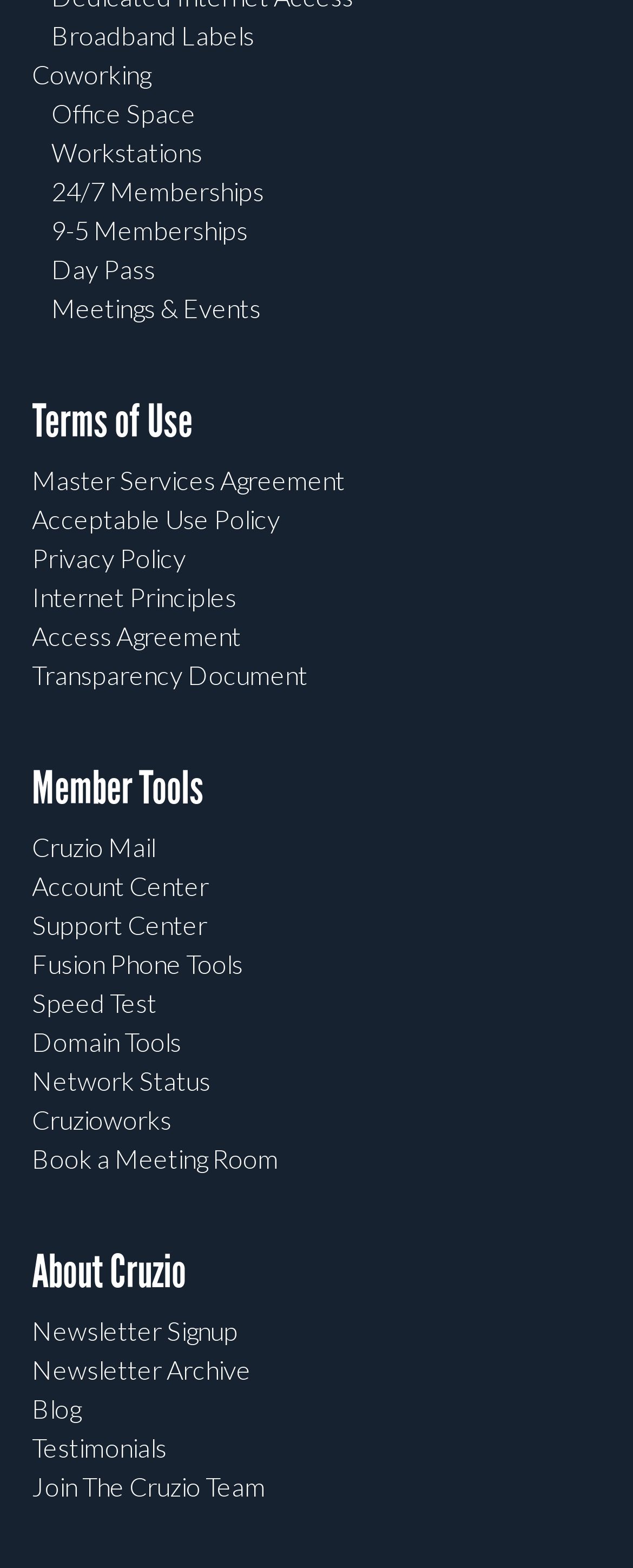Please provide the bounding box coordinates for the element that needs to be clicked to perform the instruction: "Read Terms of Use". The coordinates must consist of four float numbers between 0 and 1, formatted as [left, top, right, bottom].

[0.05, 0.251, 0.304, 0.287]